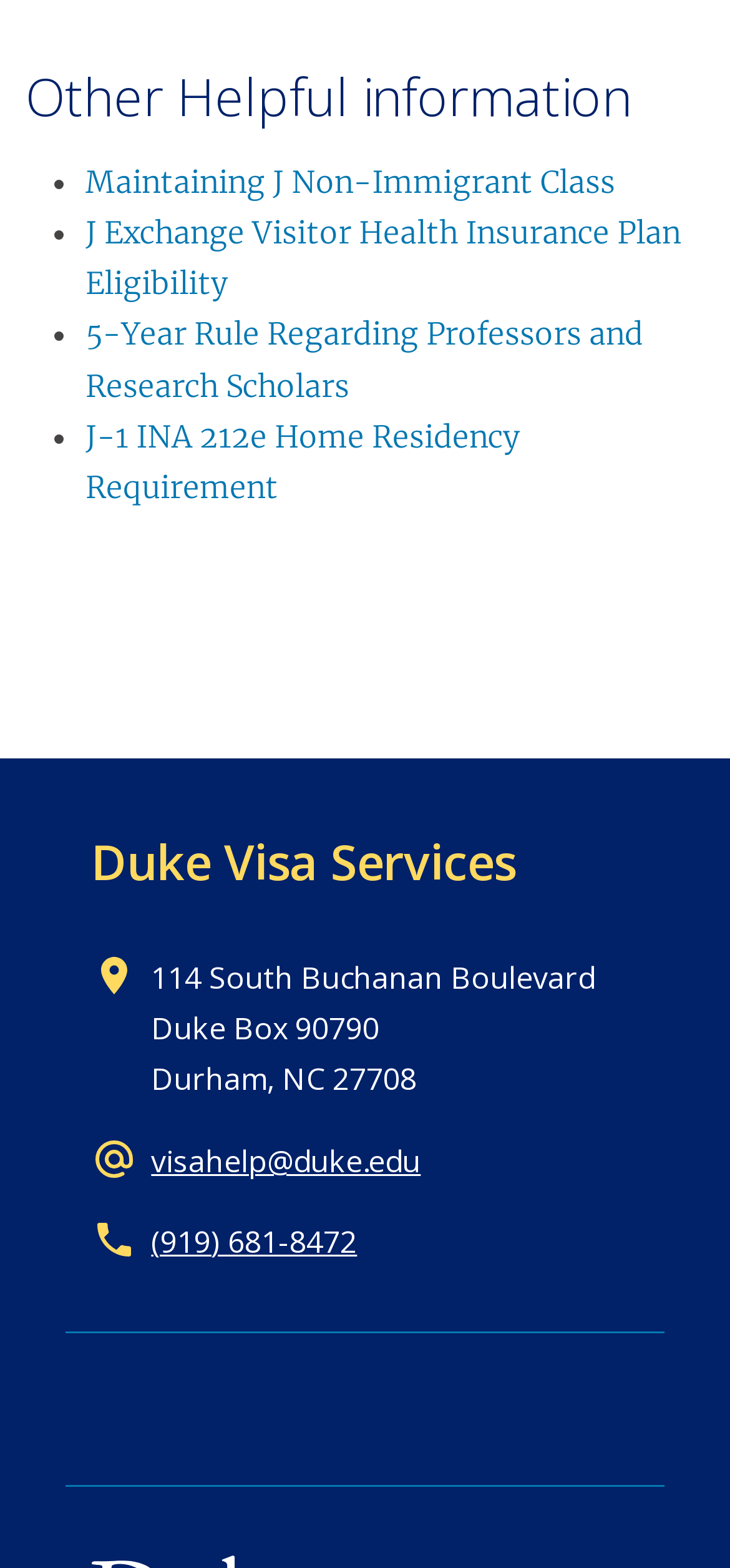What is the phone number of Duke Visa Services?
Look at the image and respond with a one-word or short phrase answer.

(919) 681-8472